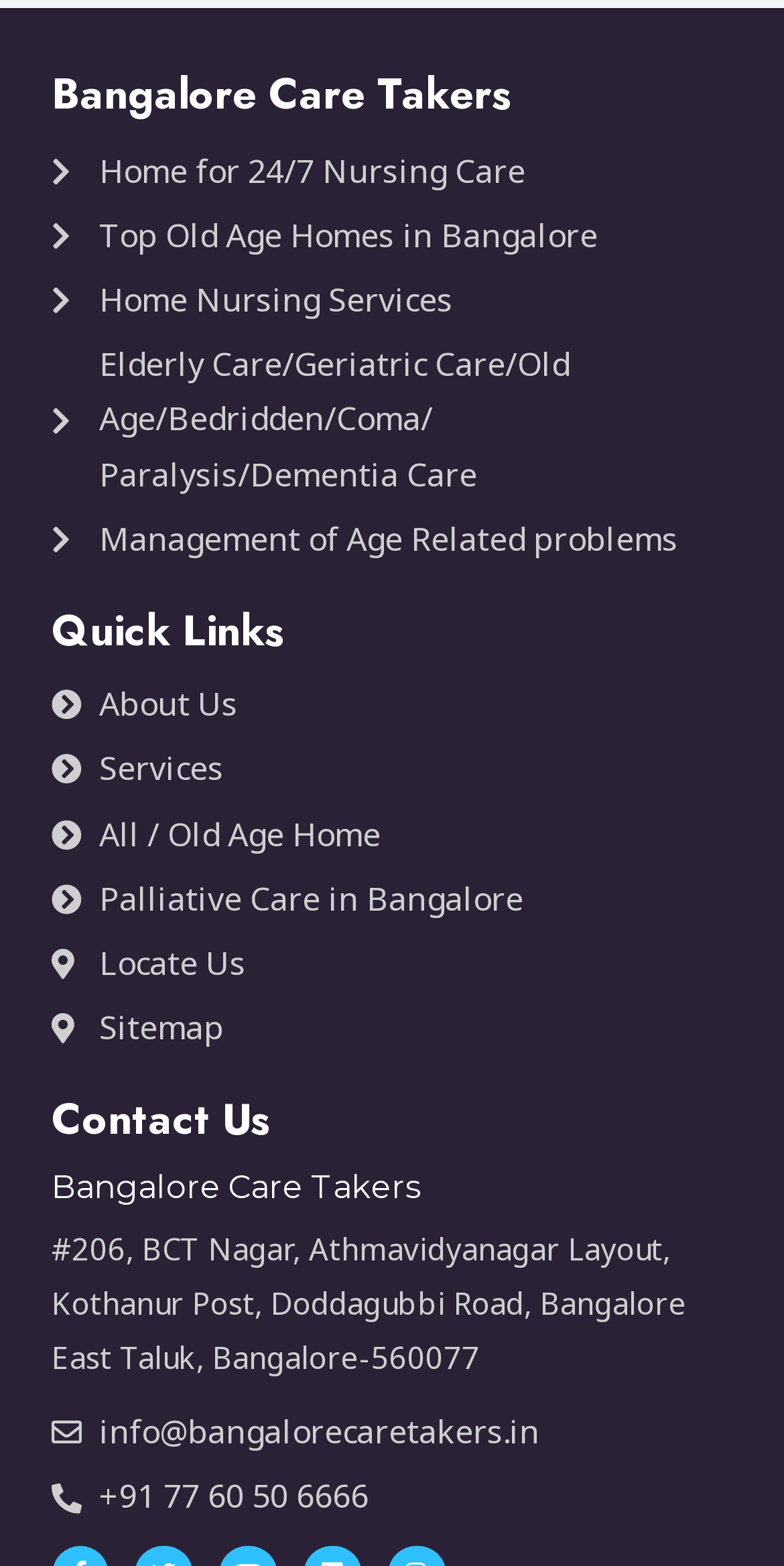What is the name of the organization?
Make sure to answer the question with a detailed and comprehensive explanation.

The name of the organization can be found in the heading element at the top of the webpage, which reads 'Bangalore Care Takers'.